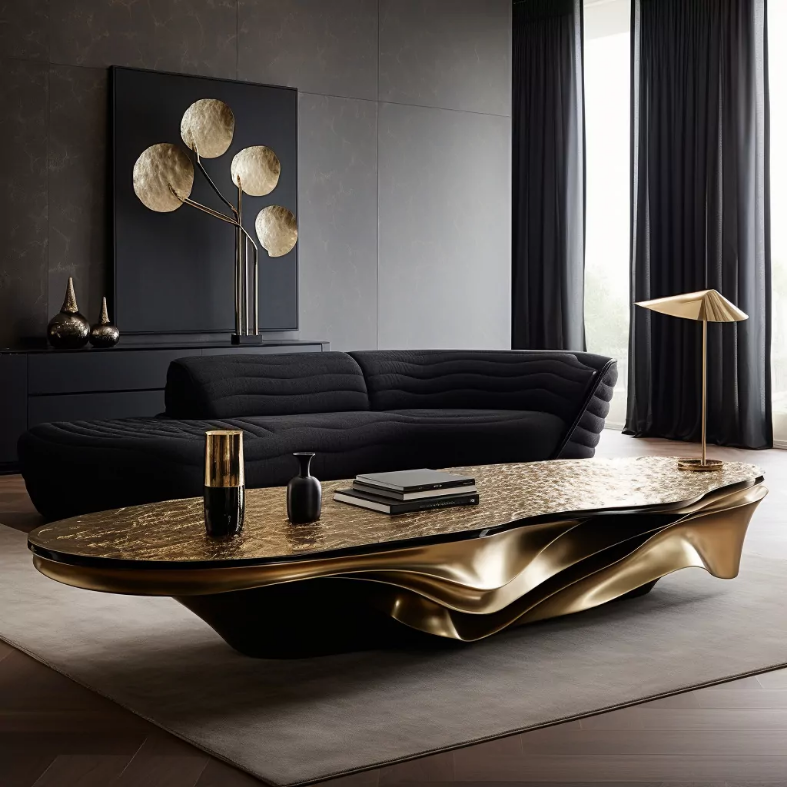Provide a one-word or short-phrase answer to the question:
What is the shape of the coffee table?

Organic